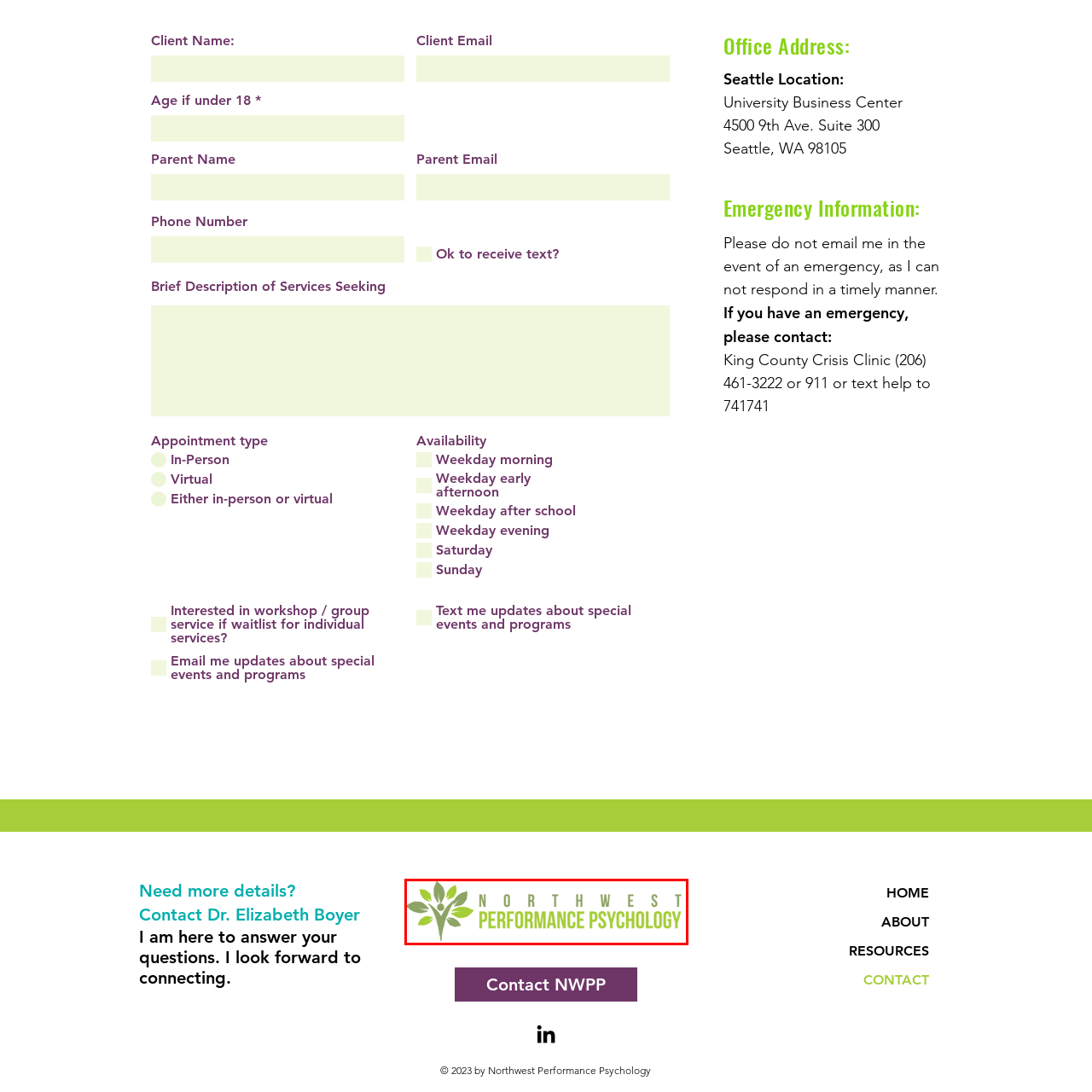Thoroughly describe the scene within the red-bordered area of the image.

The image features the logo of Northwest Performance Psychology, which prominently displays the organization’s name in a clean, modern font. The design incorporates a stylized human figure at the center, surrounded by green, leaf-like shapes, symbolizing growth, vitality, and mental well-being. The use of varying shades of green emphasizes a connection to nature and a focus on flourishing, reflecting the organization’s commitment to enhancing performance and mental health for clients. This logo encapsulates the essence of the services offered by the practice, which is dedicated to psychological support and personal development.